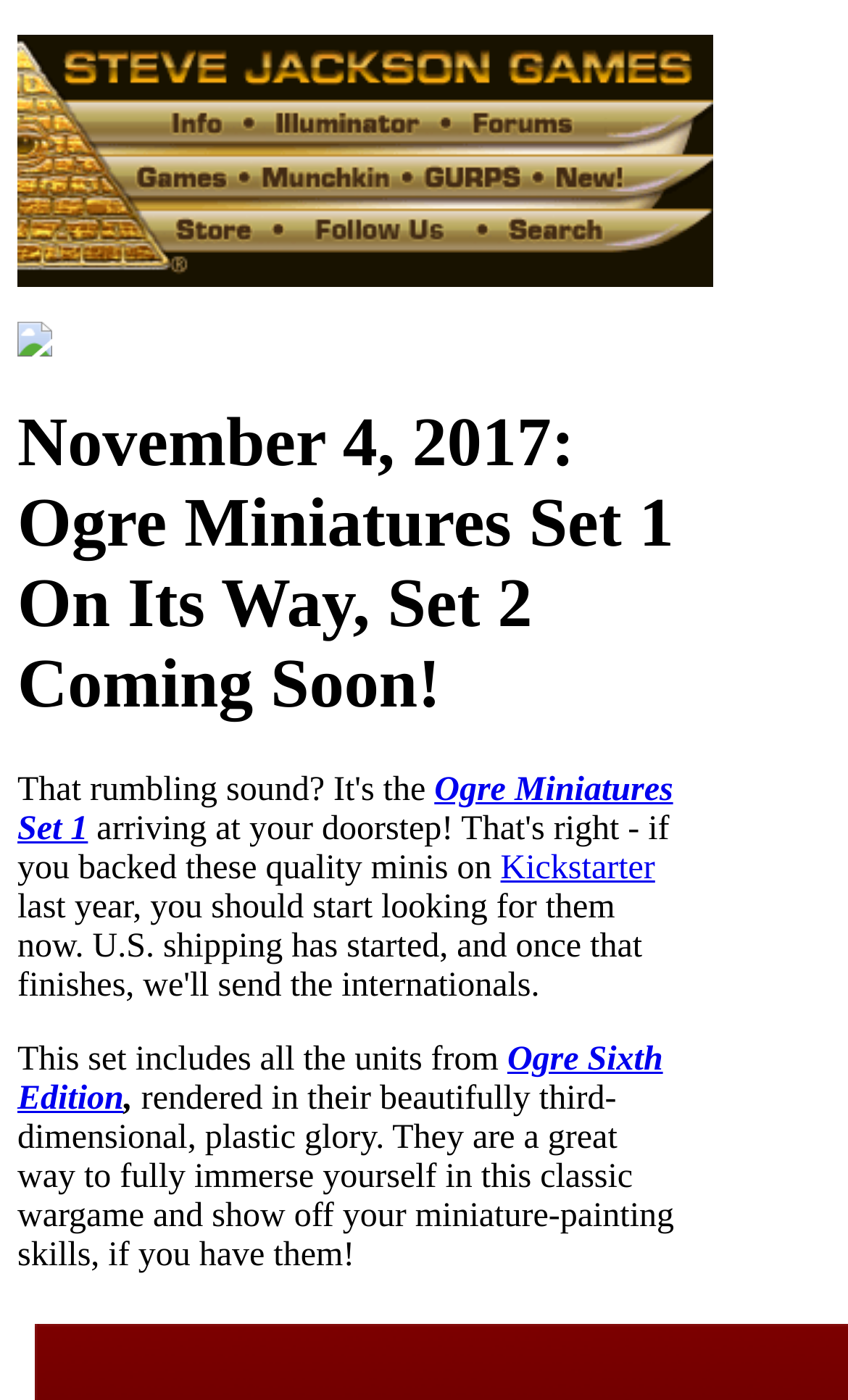Give a short answer using one word or phrase for the question:
What is the format of the miniatures?

3D plastic